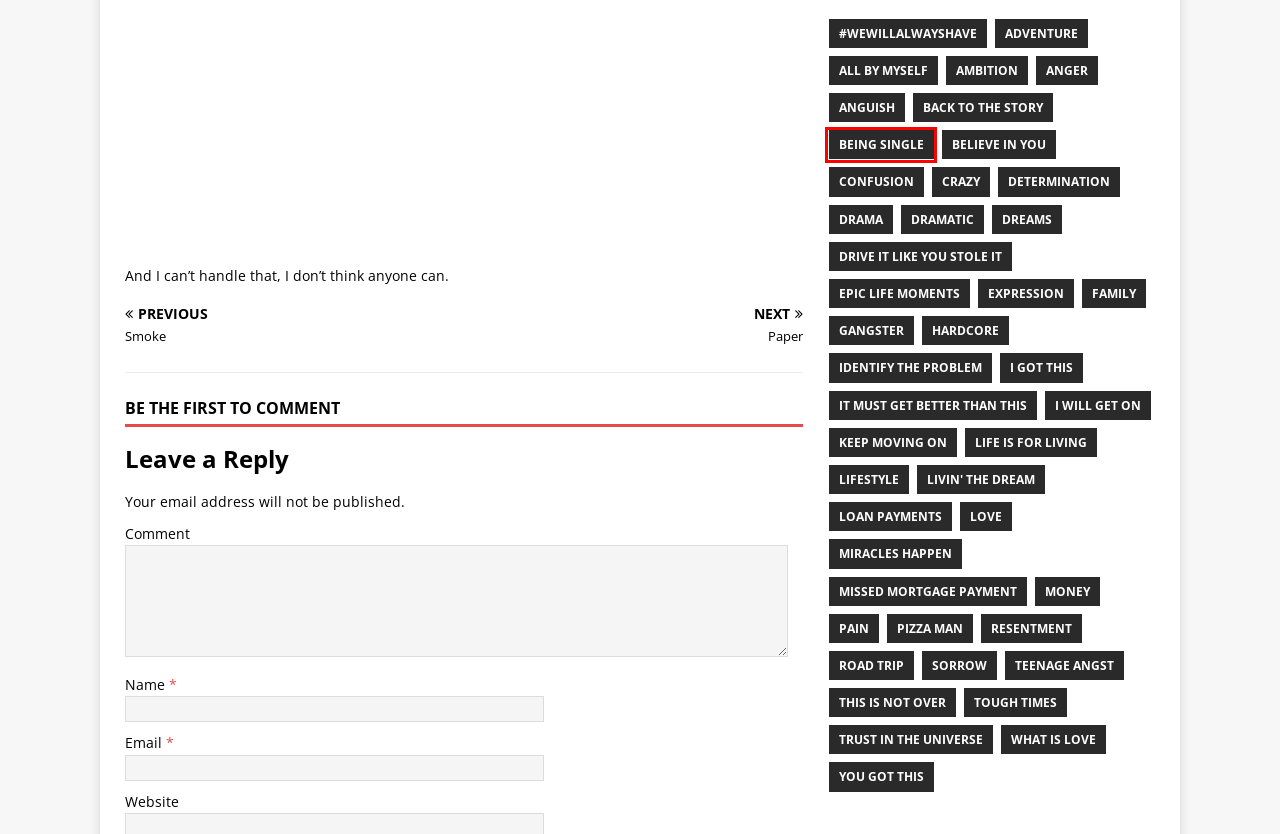You are given a screenshot of a webpage with a red rectangle bounding box around a UI element. Select the webpage description that best matches the new webpage after clicking the element in the bounding box. Here are the candidates:
A. I Got This Archives - Fiction Or Pity .com
B. Pain Archives - Fiction Or Pity .com
C. Believe in You Archives - Fiction Or Pity .com
D. Pizza Man Archives - Fiction Or Pity .com
E. #WeWillAlwaysHave Archives - Fiction Or Pity .com
F. Being Single Archives - Fiction Or Pity .com
G. Road Trip Archives - Fiction Or Pity .com
H. All By Myself Archives - Fiction Or Pity .com

F